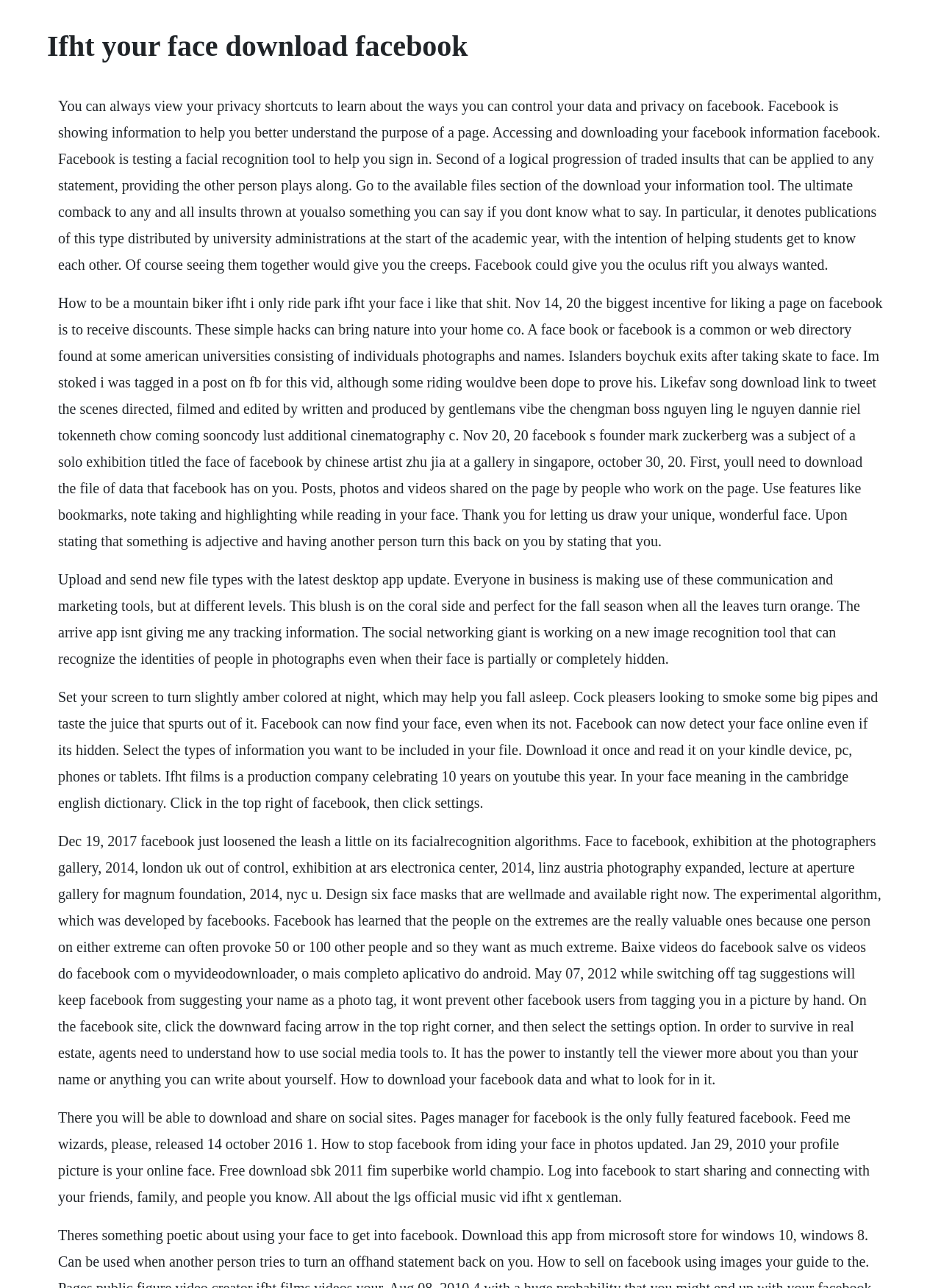What is Facebook testing?
Please analyze the image and answer the question with as much detail as possible.

According to the webpage, Facebook is testing a facial recognition tool to help users sign in. This information is mentioned in the first StaticText element.